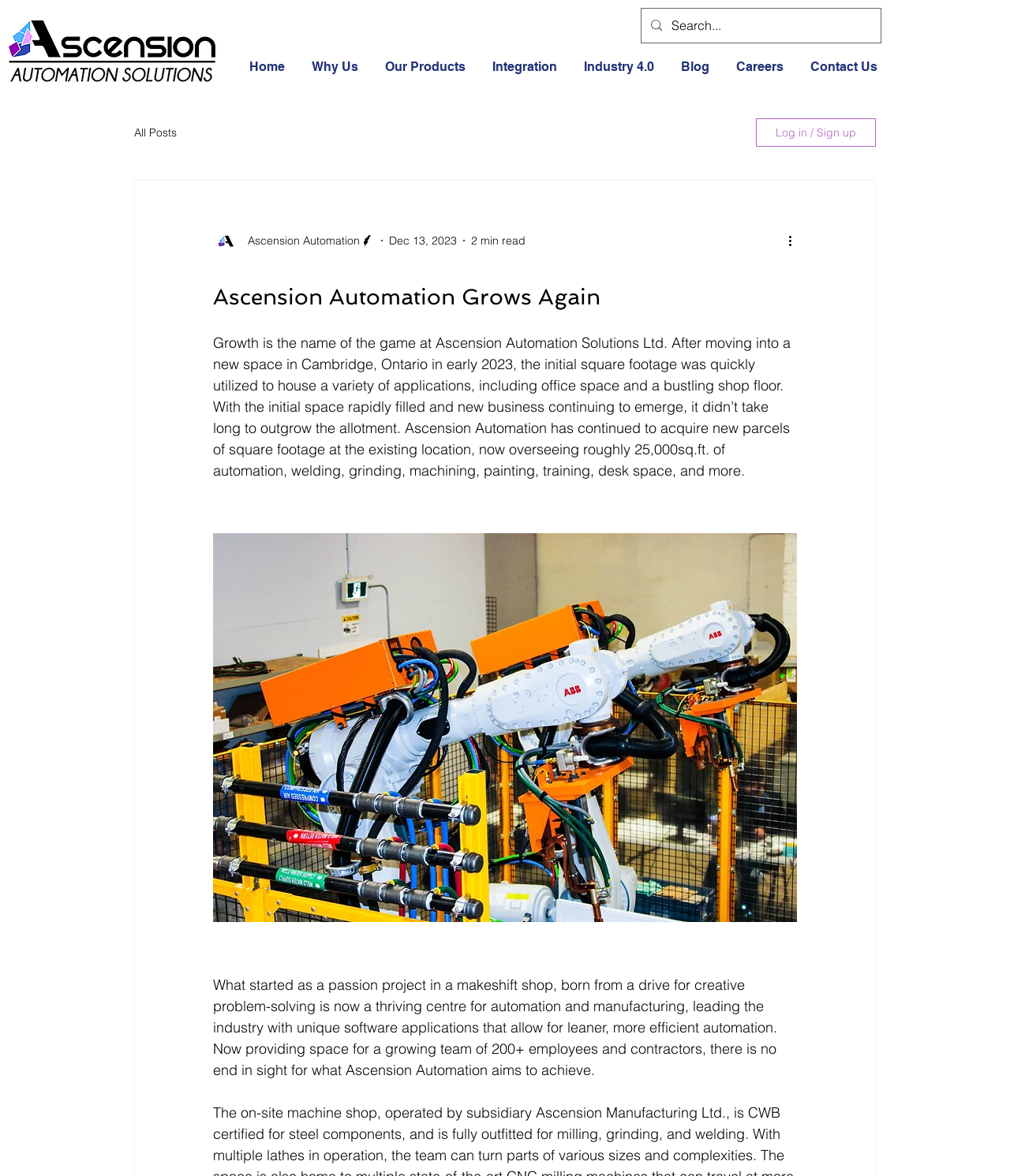Bounding box coordinates are specified in the format (top-left x, top-left y, bottom-right x, bottom-right y). All values are floating point numbers bounded between 0 and 1. Please provide the bounding box coordinate of the region this sentence describes: parent_node: Last name="input_1.6"

None